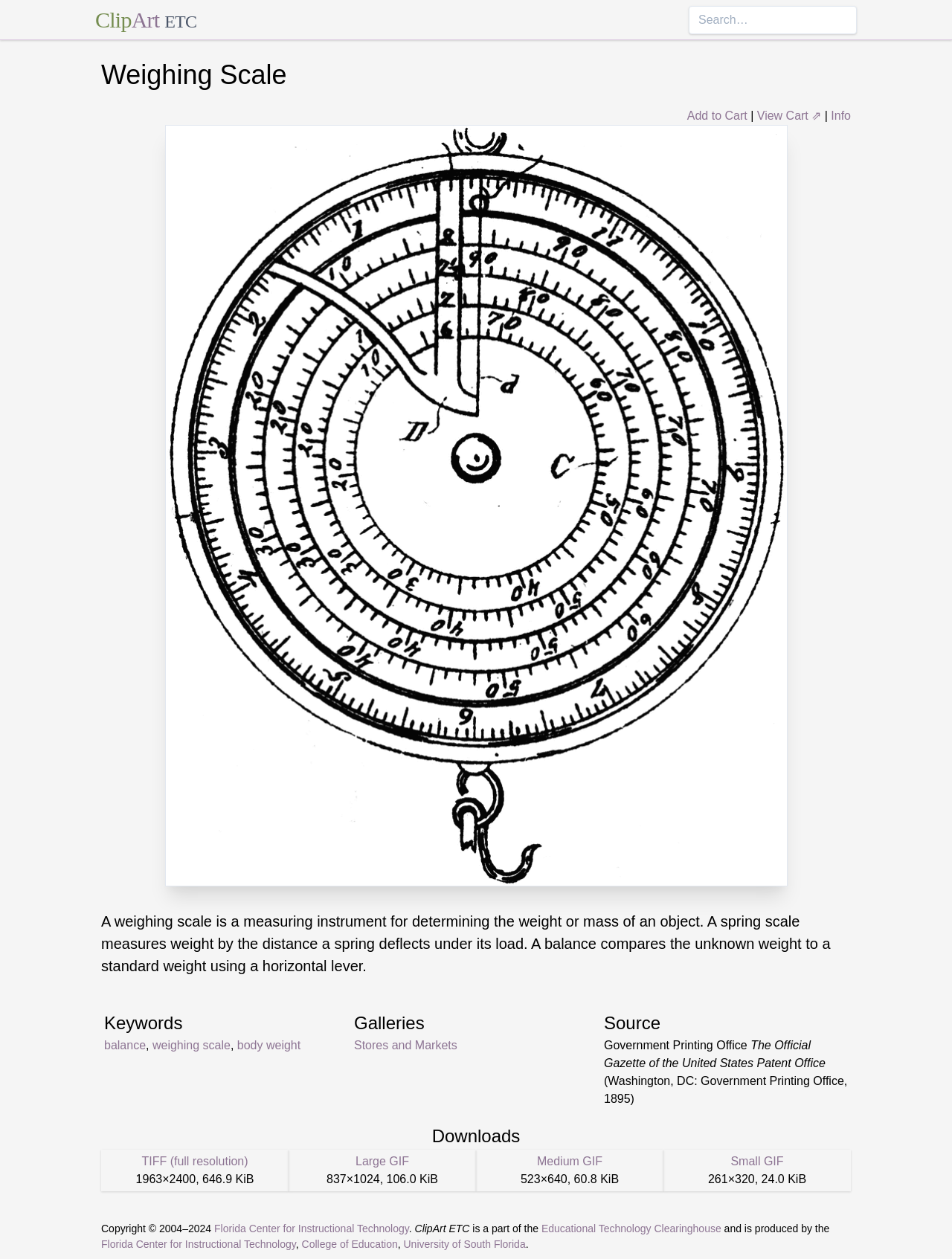Please identify the bounding box coordinates of the region to click in order to complete the task: "Get info". The coordinates must be four float numbers between 0 and 1, specified as [left, top, right, bottom].

[0.873, 0.087, 0.894, 0.097]